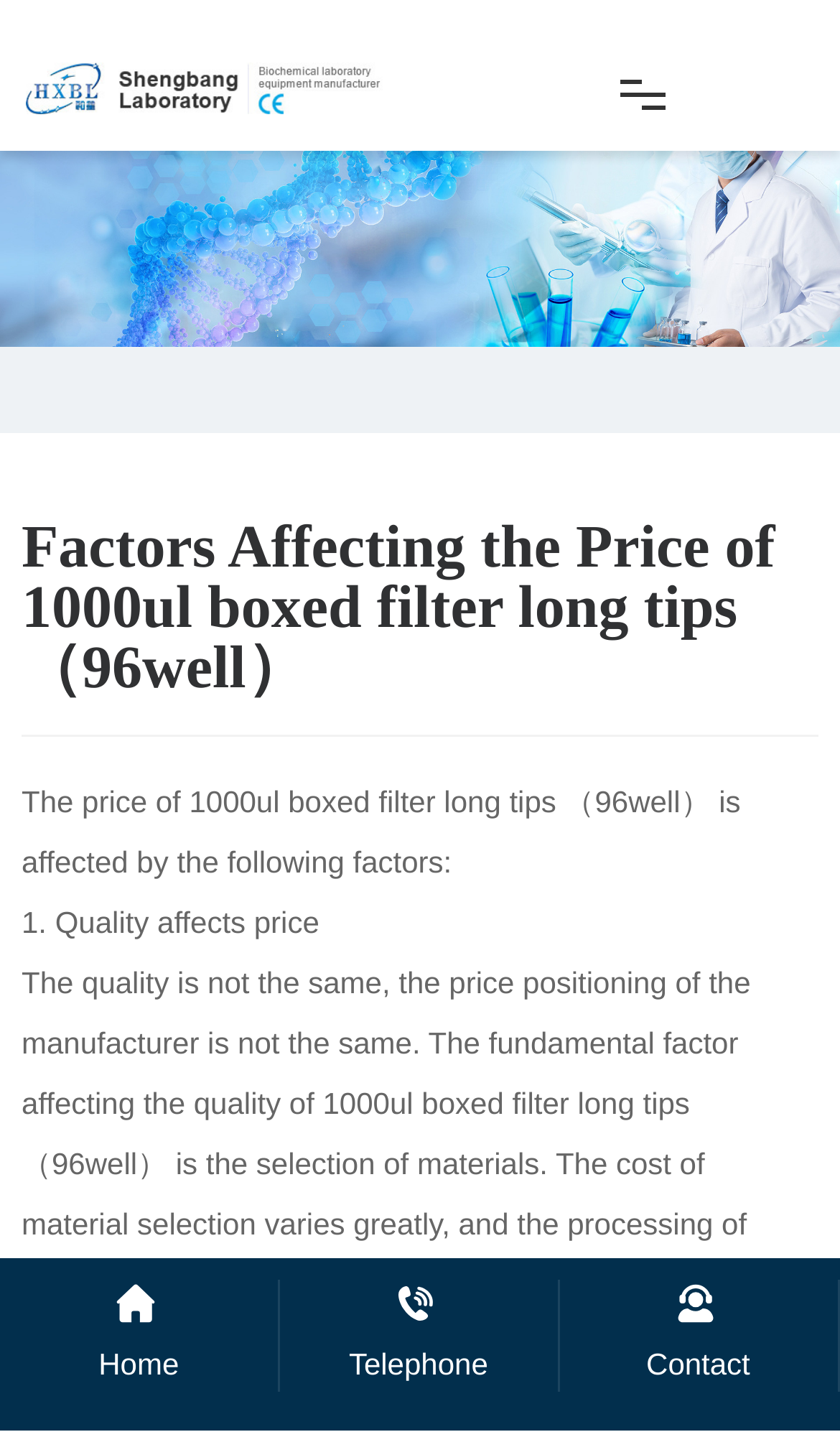Give a comprehensive overview of the webpage, including key elements.

This webpage is about Haimen Shengbang Laboratory Equipment Co., Ltd., a professional manufacturer of laboratory equipment in China. At the top of the page, there is a navigation menu with 8 links: HOME, PRODUCTS, ABOUT, NEWS, CONTACT, Shopping Mall, 中文版, and Español. Below the navigation menu, there is a section with 3 links: Home, Telephone, and Contact, each accompanied by an image.

The main content of the page is about the factors affecting the price of 1000ul boxed filter long tips (96well). The title of the article is "Factors Affecting the Price of 1000ul boxed filter long tips (96well)" and is followed by a horizontal separator line. The article starts with a brief introduction, stating that the price of 1000ul boxed filter long tips (96well) is affected by several factors.

There are two main factors discussed in the article: quality and brand. The first factor, quality, affects price because the quality of the product is not the same, and the price positioning of the manufacturer is not the same. The article explains that the fundamental factor affecting the quality of 1000ul boxed filter long tips (96well) is the selection of materials, which varies greatly in cost. The second factor, brand, also affects price, but the article does not elaborate on this point.

On the left side of the page, there is a group of links, including "产品中心" (Product Center), which is accompanied by an image.